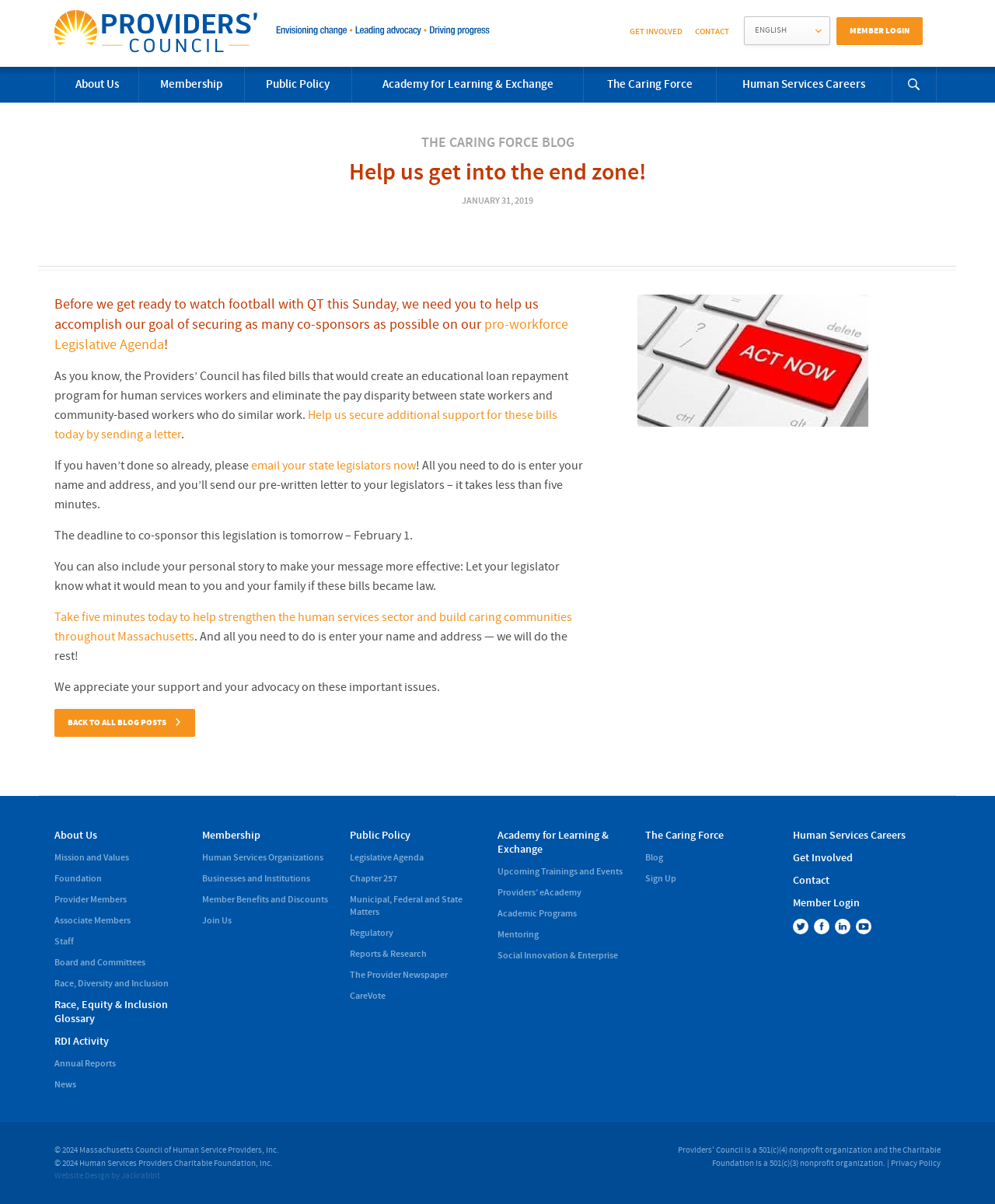Locate the bounding box coordinates of the clickable element to fulfill the following instruction: "Search for something". Provide the coordinates as four float numbers between 0 and 1 in the format [left, top, right, bottom].

None